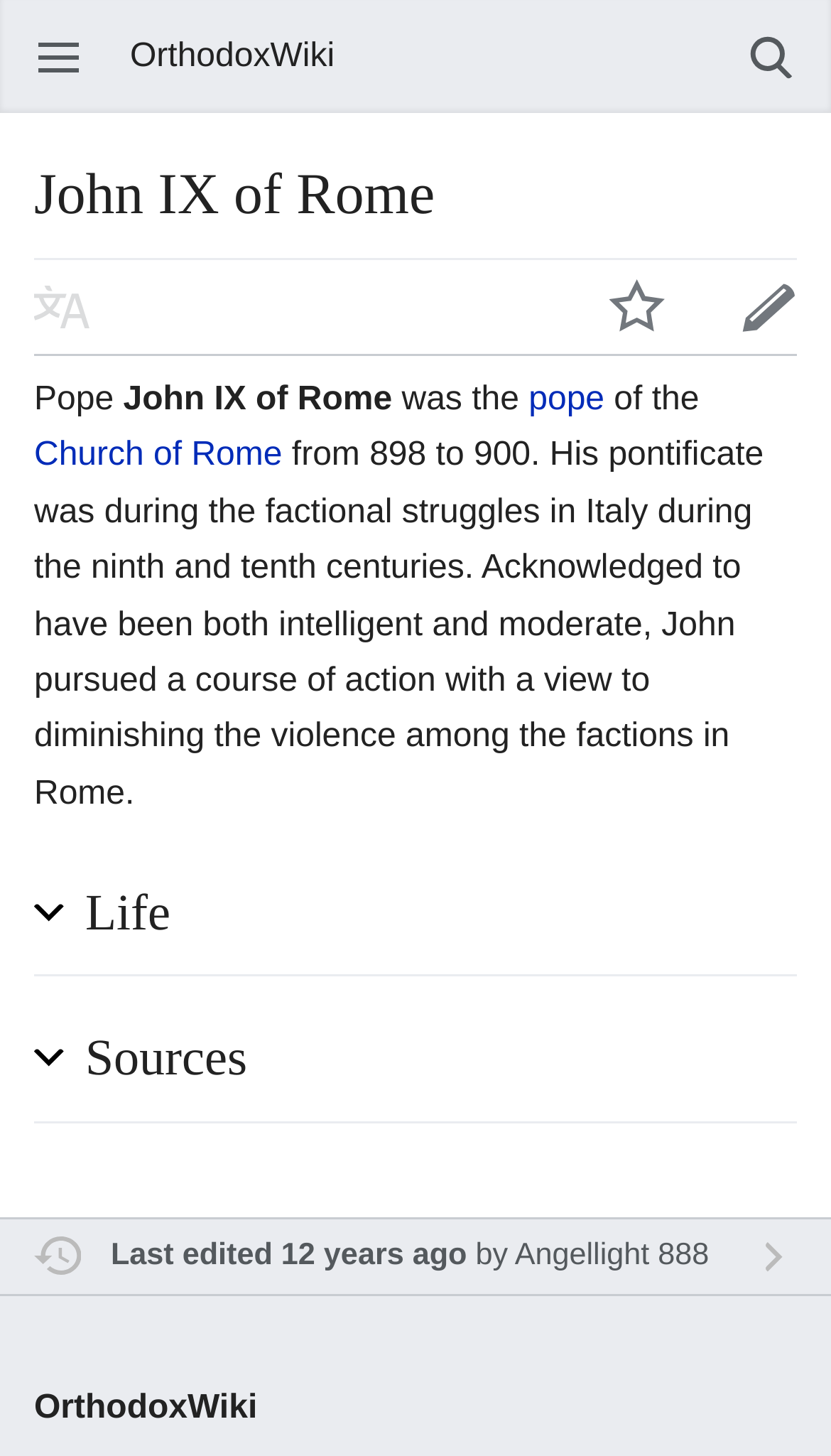Determine the bounding box coordinates for the HTML element described here: "Search".

[0.856, 0.021, 1.0, 0.056]